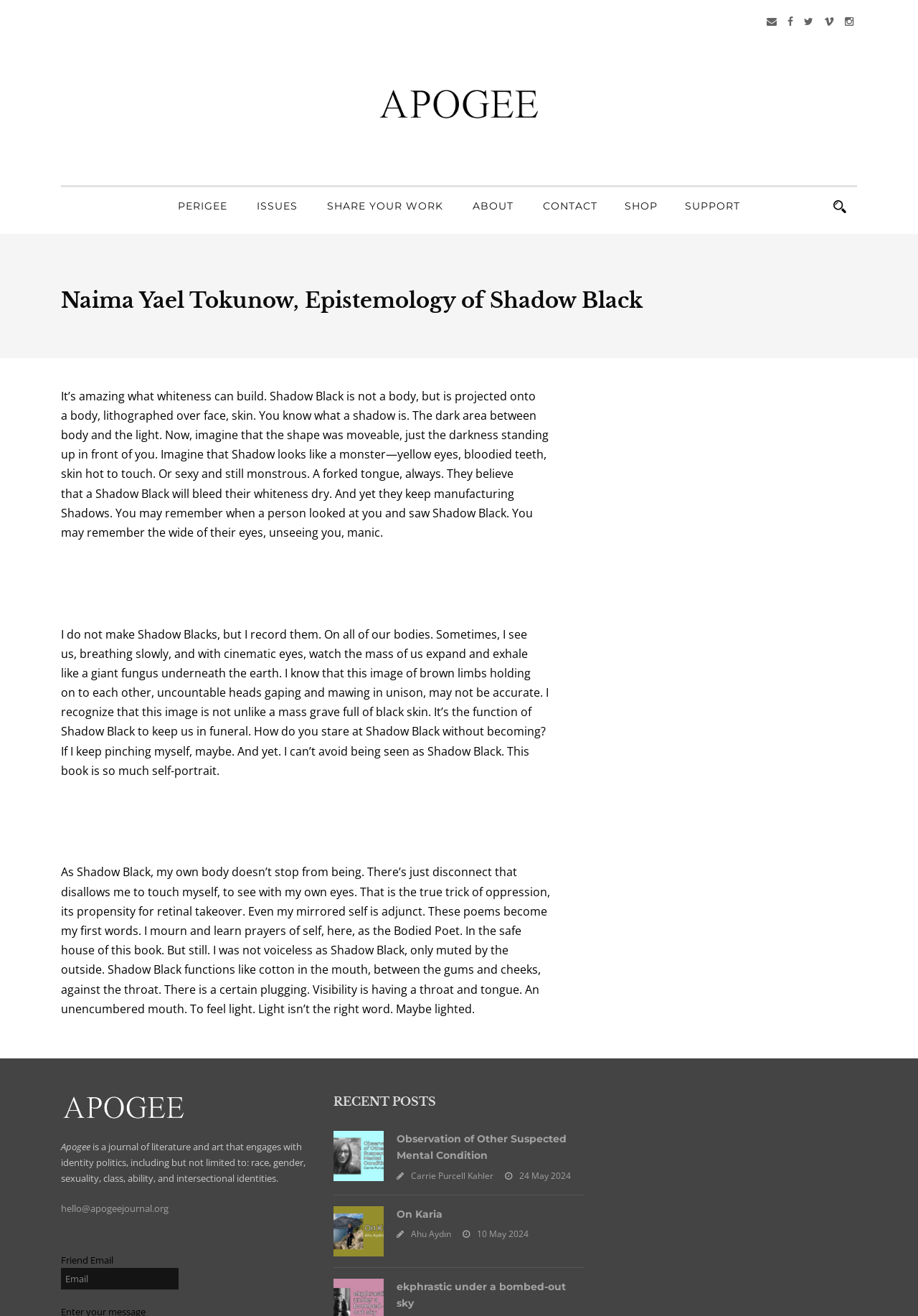Please pinpoint the bounding box coordinates for the region I should click to adhere to this instruction: "Click the SHARE YOUR WORK link".

[0.356, 0.152, 0.483, 0.161]